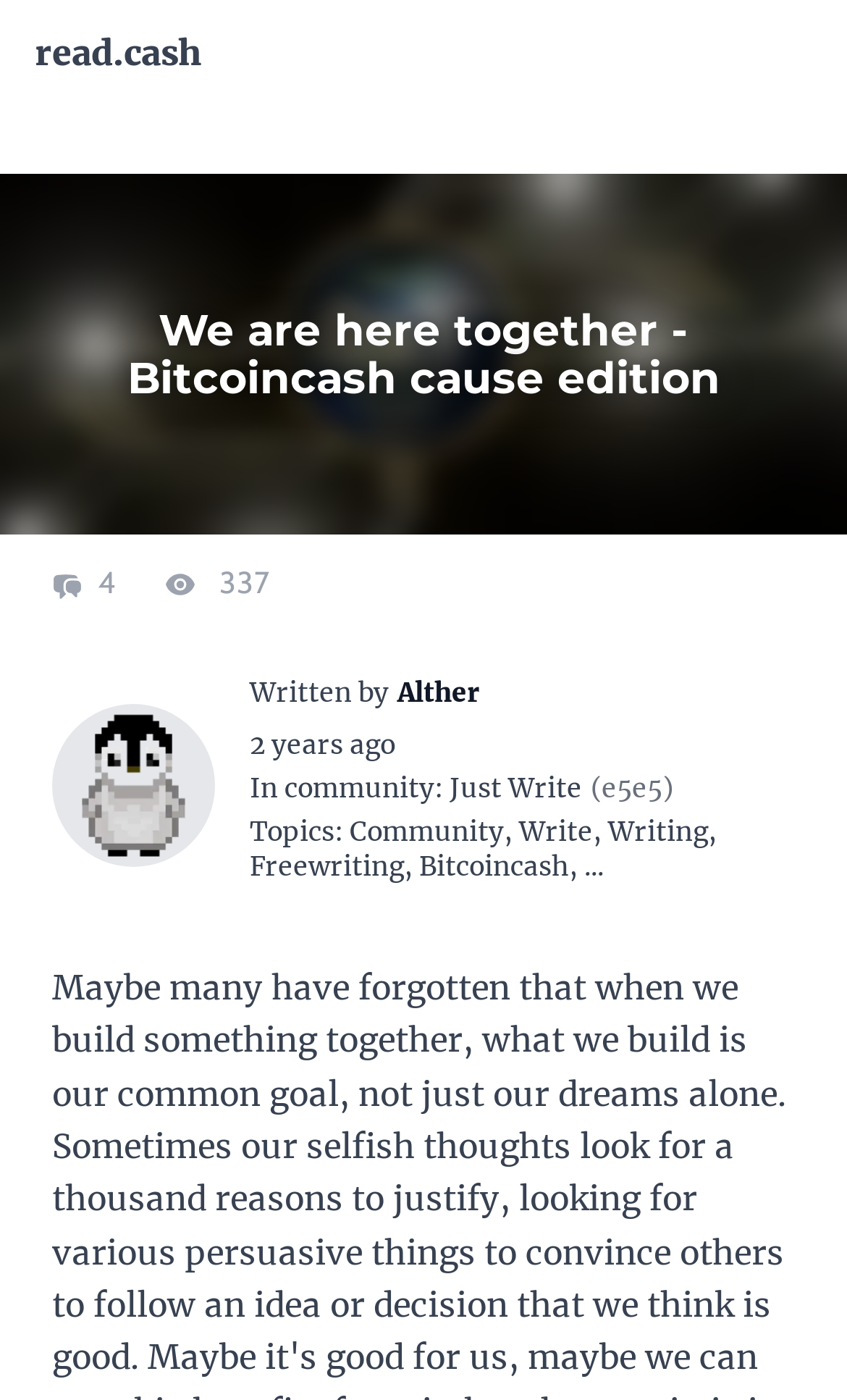Based on what you see in the screenshot, provide a thorough answer to this question: What is the topic of this article?

I found the topic of the article by looking at the text 'Topics:' followed by a link with the text 'Community', which suggests that Community is one of the topics of the article.